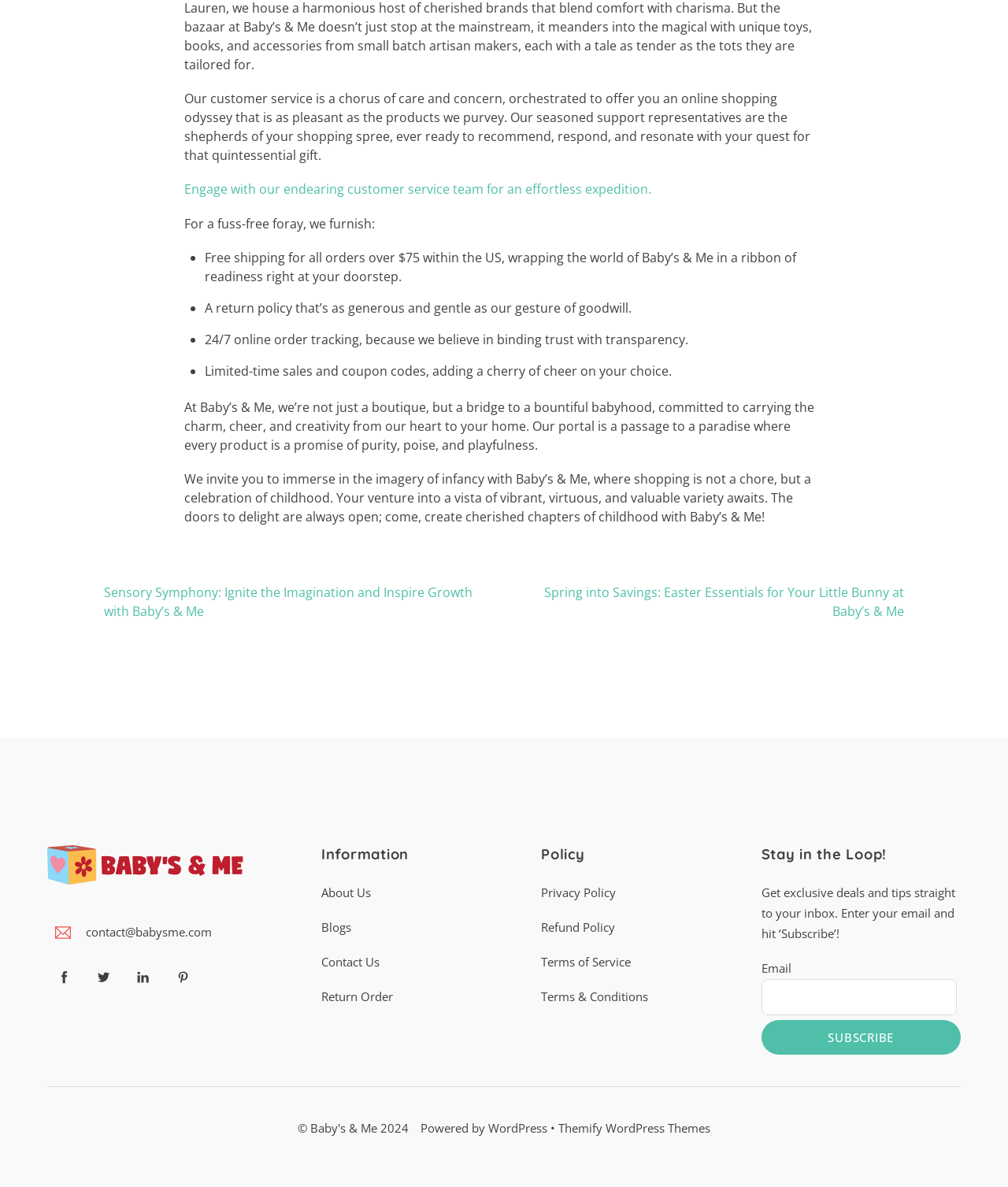Please provide a one-word or phrase answer to the question: 
What social media platforms can I follow Baby's & Me on?

Facebook, Twitter, Linkedin, Pinterest